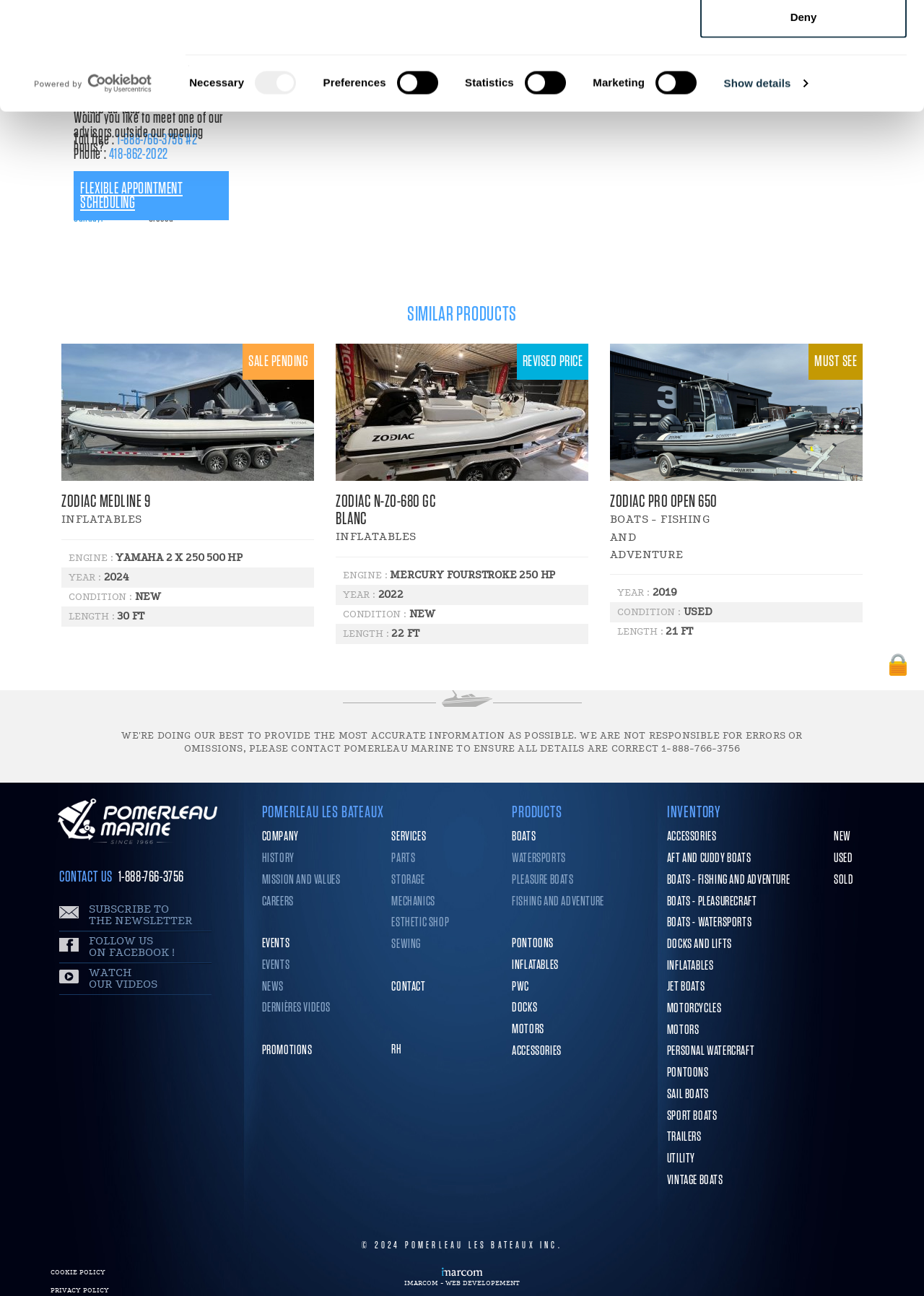What is the engine type of the ZODIAC PRO OPEN 650?
Craft a detailed and extensive response to the question.

The engine type of the ZODIAC PRO OPEN 650 is not specified in the description list.